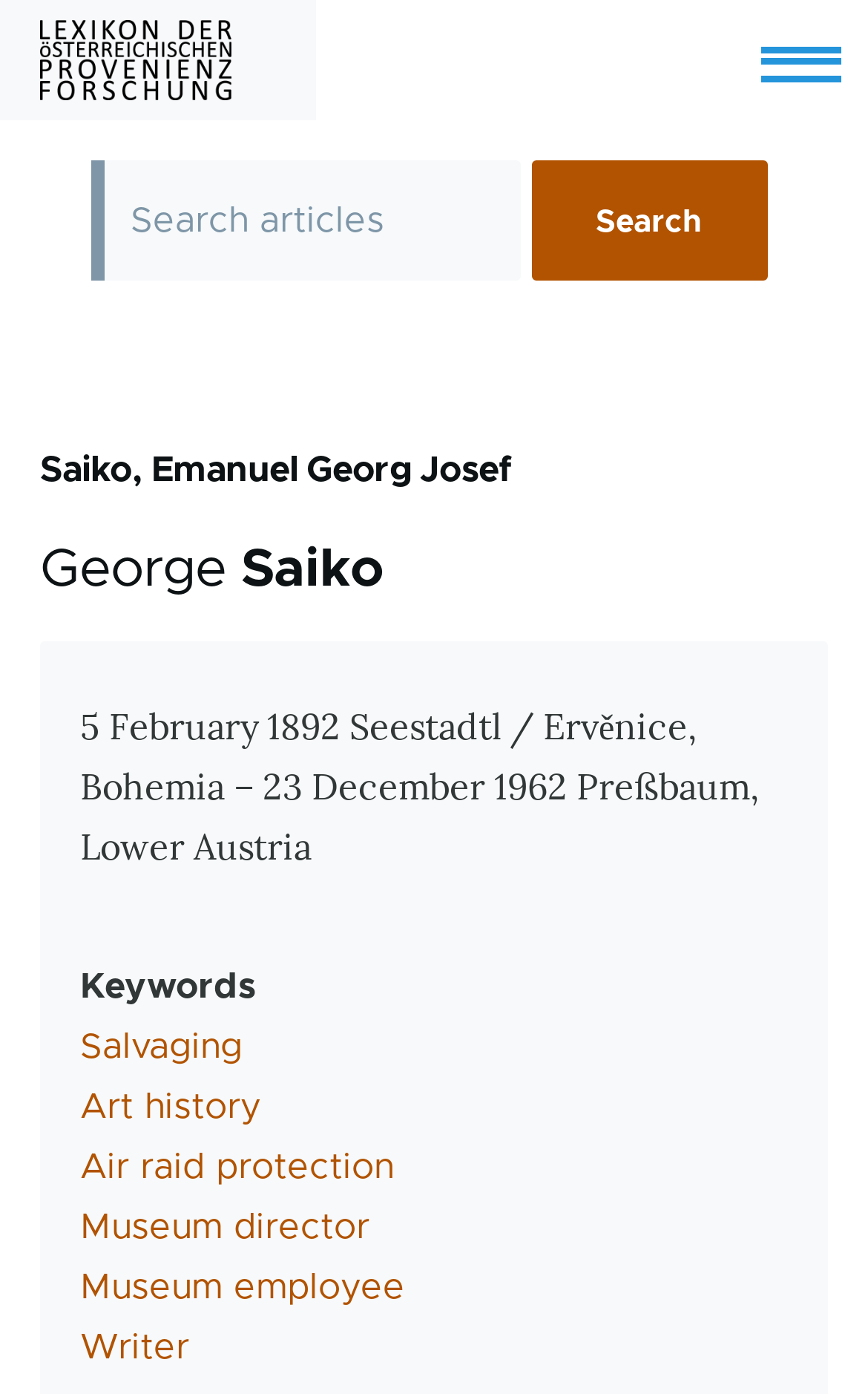What is the birthdate of Emanuel Georg Josef Saiko?
Answer the question with a thorough and detailed explanation.

I can find the birthdate of Emanuel Georg Josef Saiko by looking at the text '5 February 1892 Seestadtl / Ervěnice, Bohemia – 23 December 1962 Preßbaum, Lower Austria', which provides his birth and death dates.